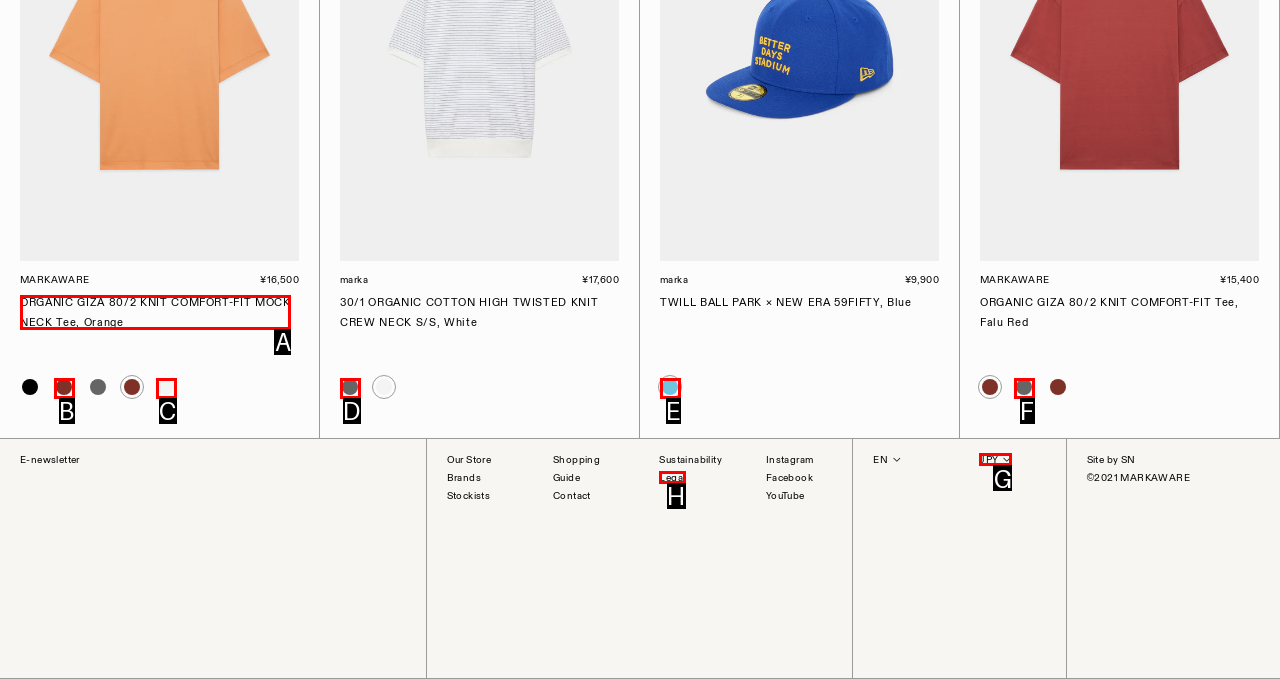Which HTML element should be clicked to complete the task: Click the first product link? Answer with the letter of the corresponding option.

A